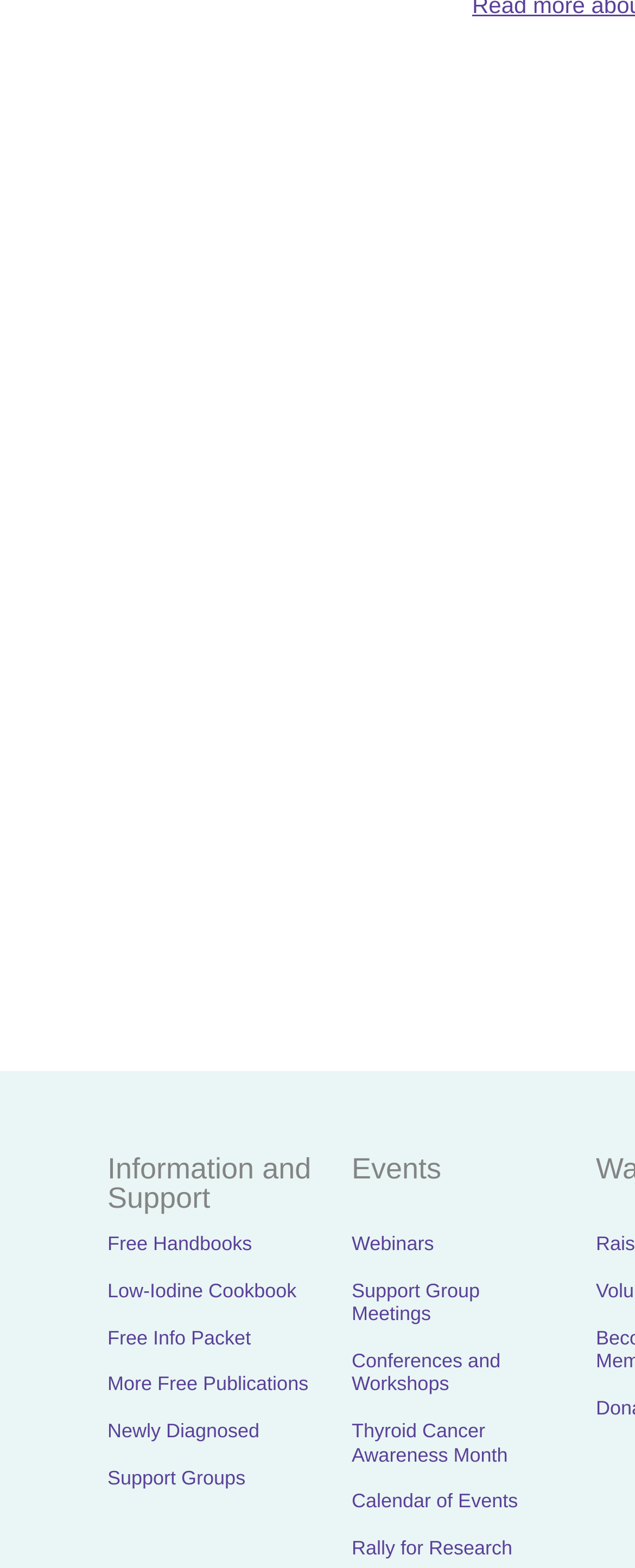Please identify the bounding box coordinates of the element's region that should be clicked to execute the following instruction: "Get free info packet". The bounding box coordinates must be four float numbers between 0 and 1, i.e., [left, top, right, bottom].

[0.169, 0.846, 0.395, 0.86]